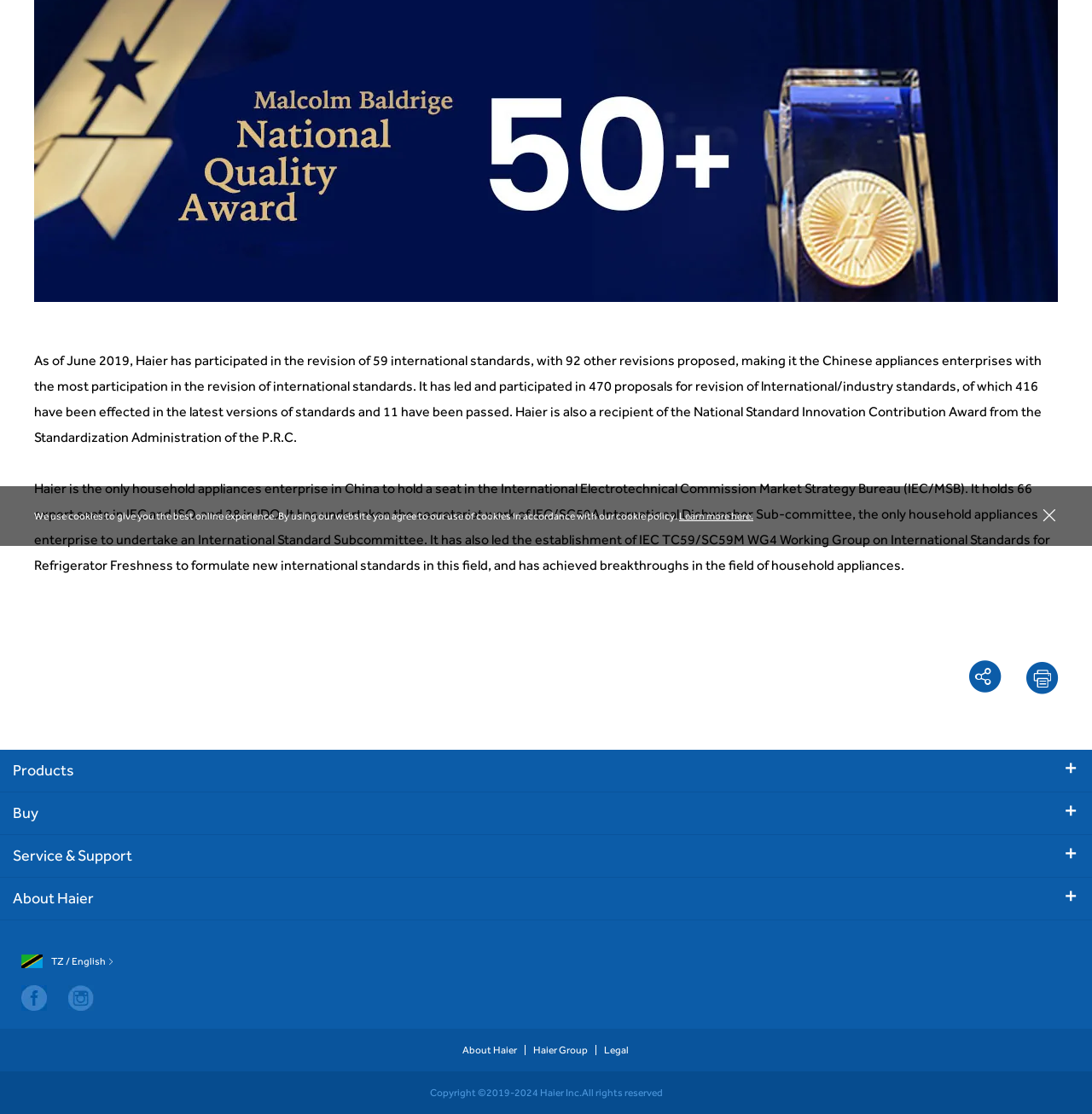Predict the bounding box for the UI component with the following description: "TZ / English".

[0.02, 0.857, 0.106, 0.869]